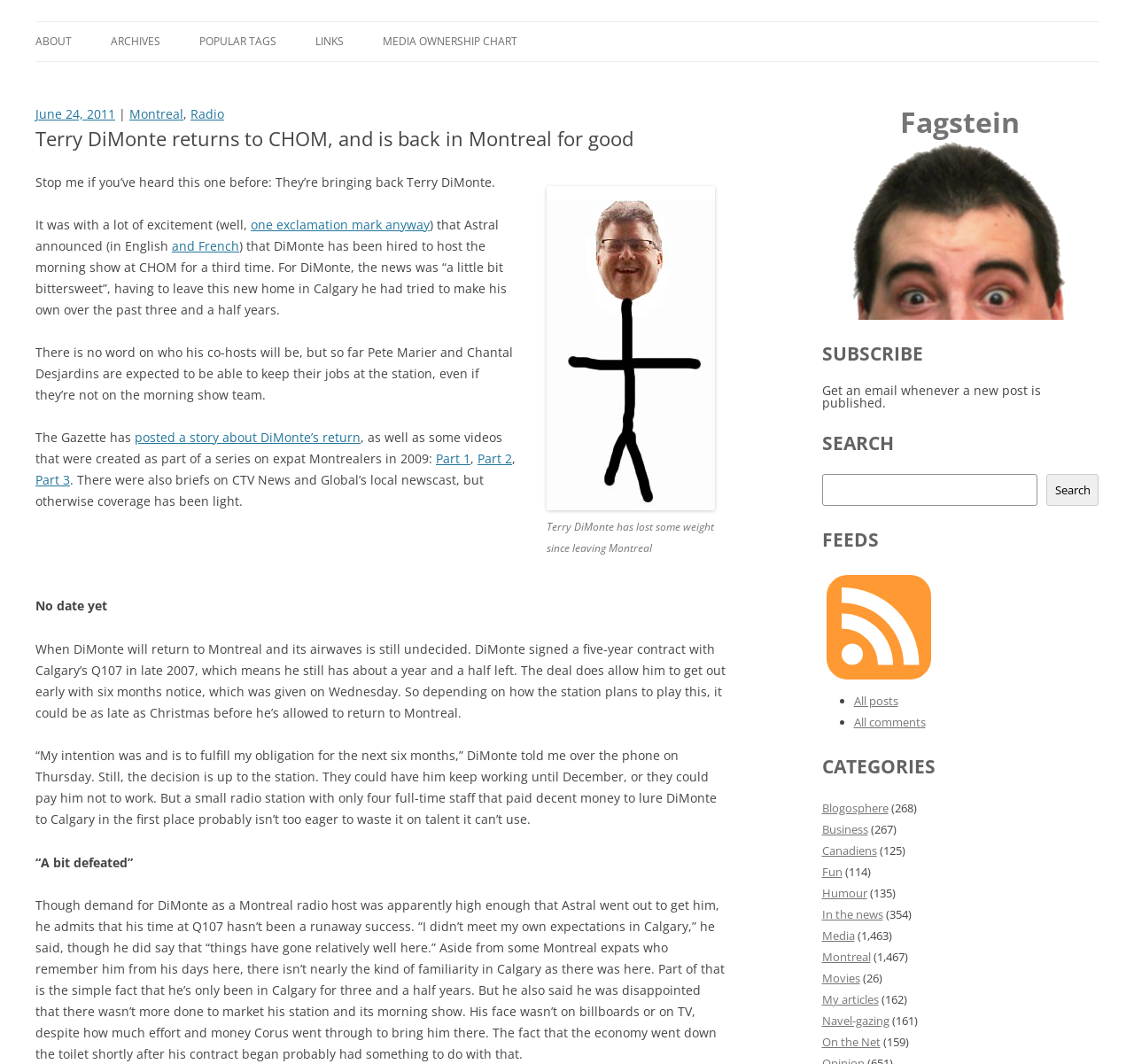Where was Terry DiMonte previously working?
Look at the image and answer the question using a single word or phrase.

Calgary